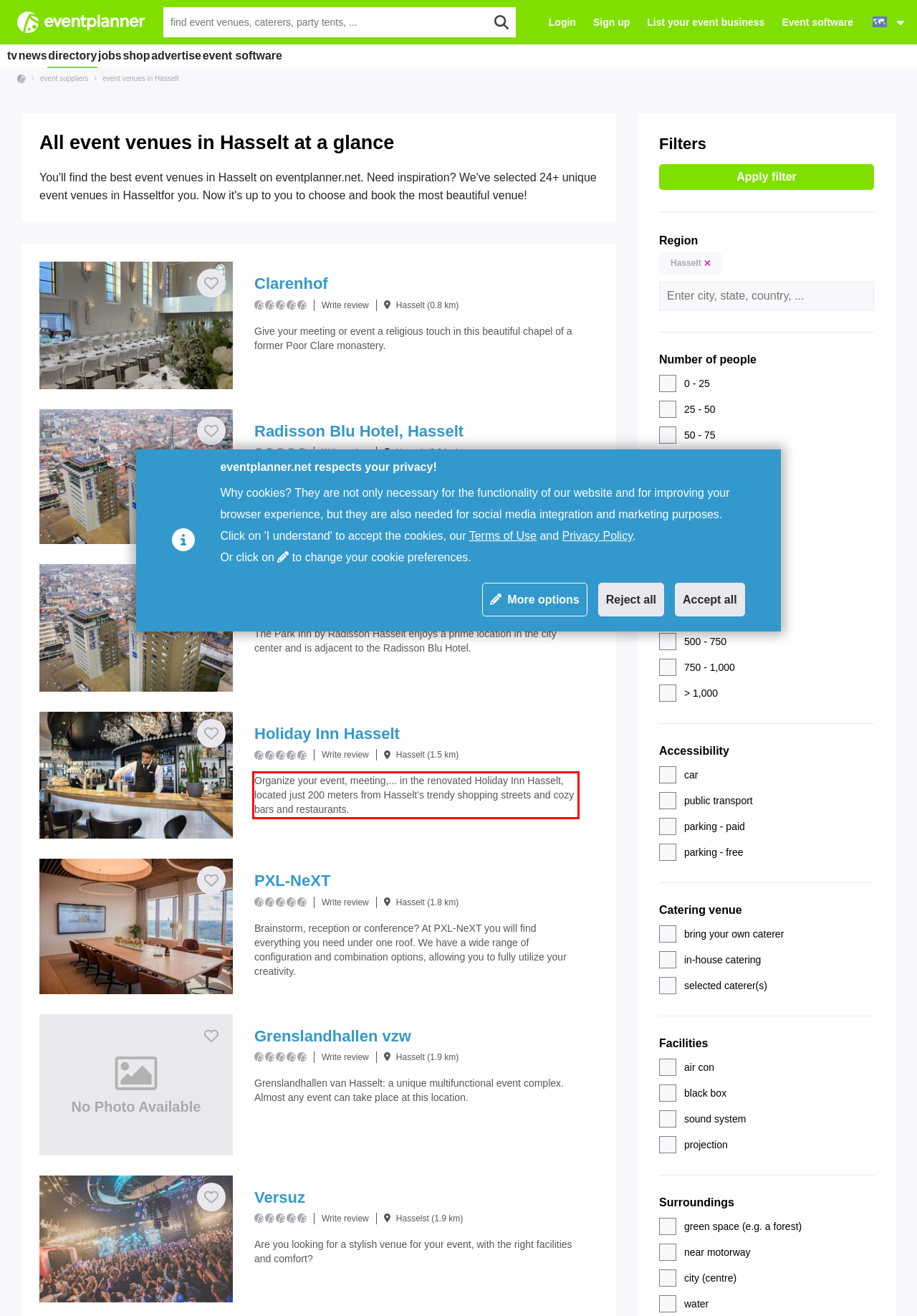In the given screenshot, locate the red bounding box and extract the text content from within it.

Organize your event, meeting,... in the renovated Holiday Inn Hasselt, located just 200 meters from Hasselt's trendy shopping streets and cozy bars and restaurants.